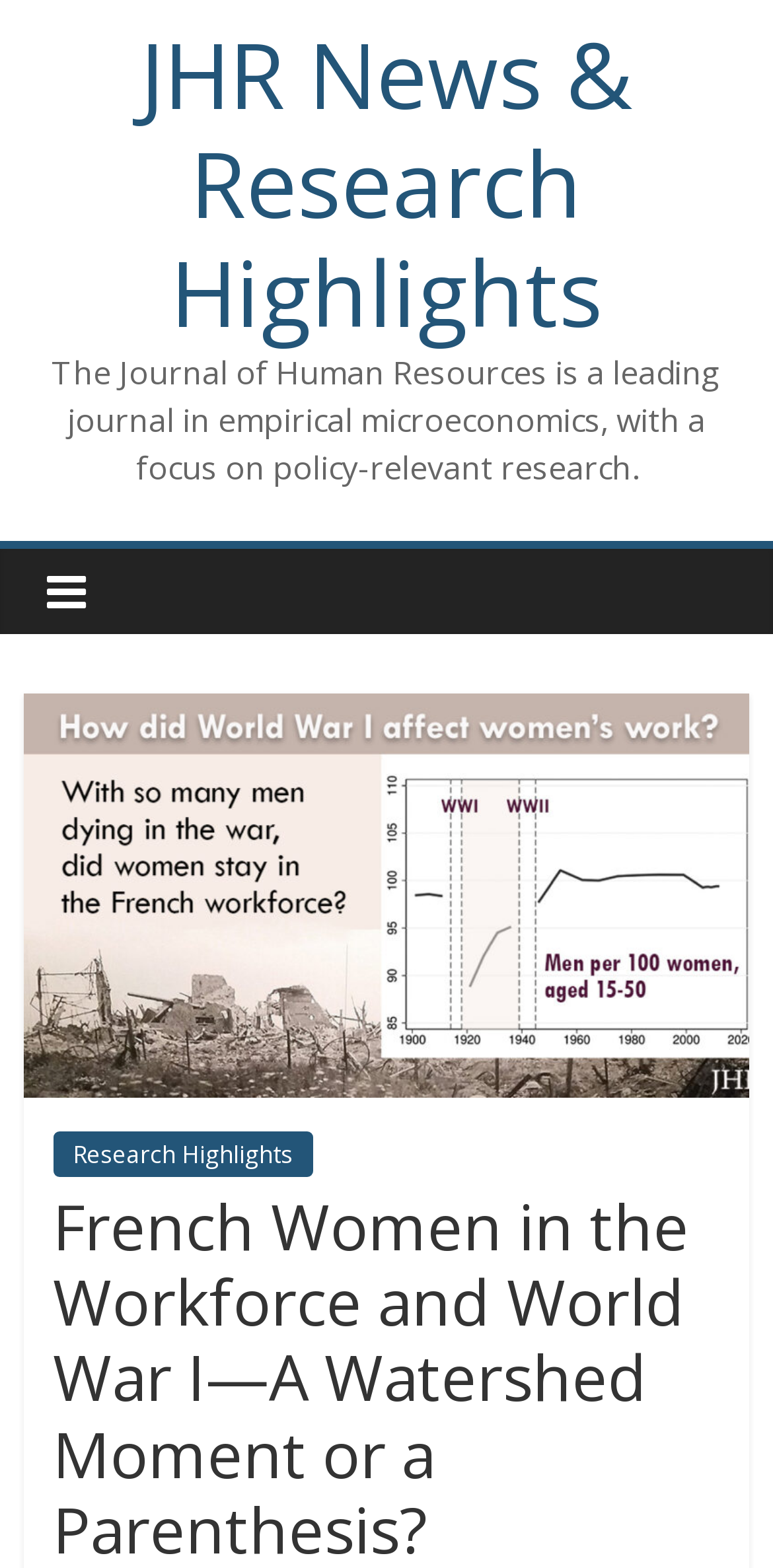Extract the main heading from the webpage content.

French Women in the Workforce and World War I—A Watershed Moment or a Parenthesis?